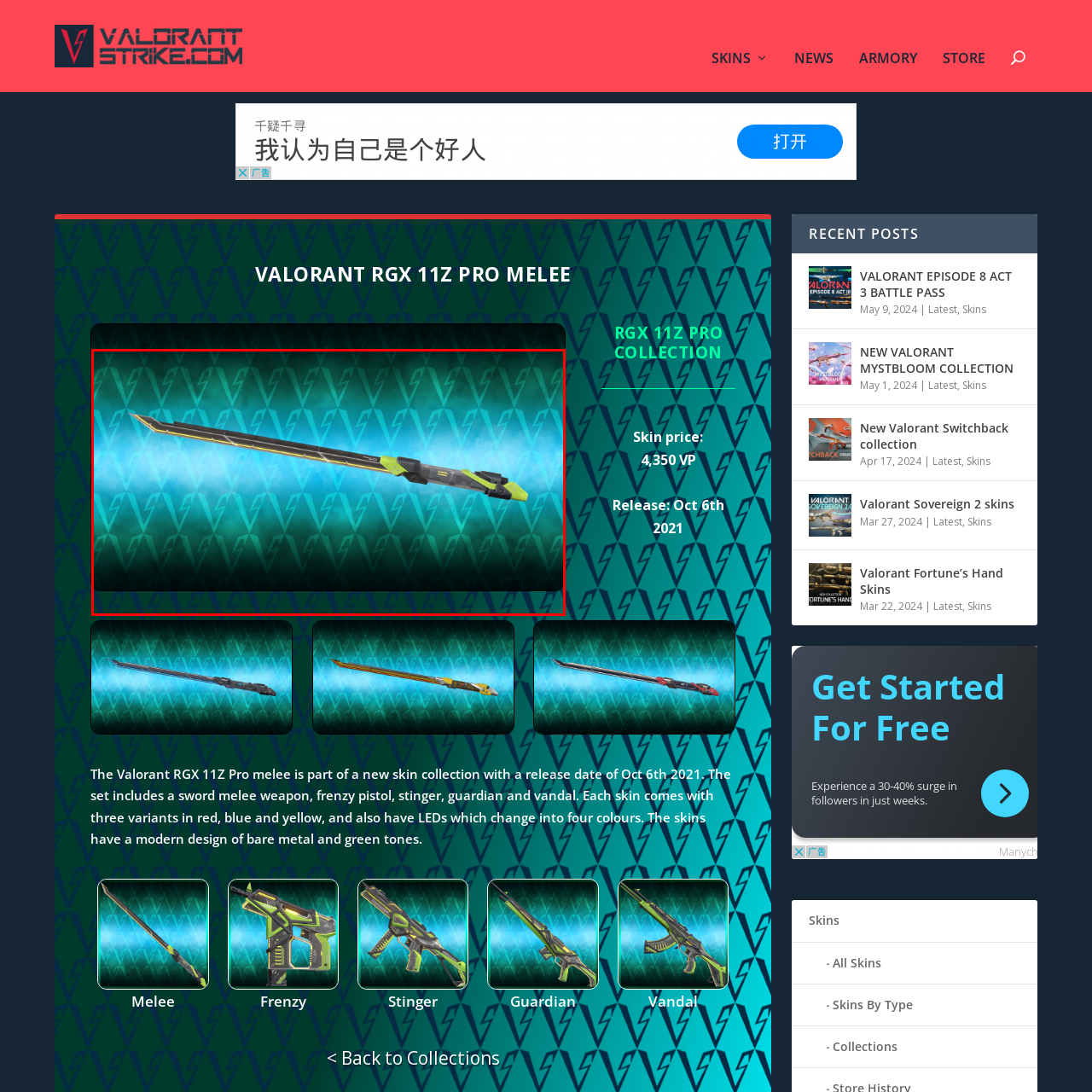What is the release date of the RGX 11Z PRO Collection?
Focus on the area within the red boundary in the image and answer the question with one word or a short phrase.

October 6, 2021